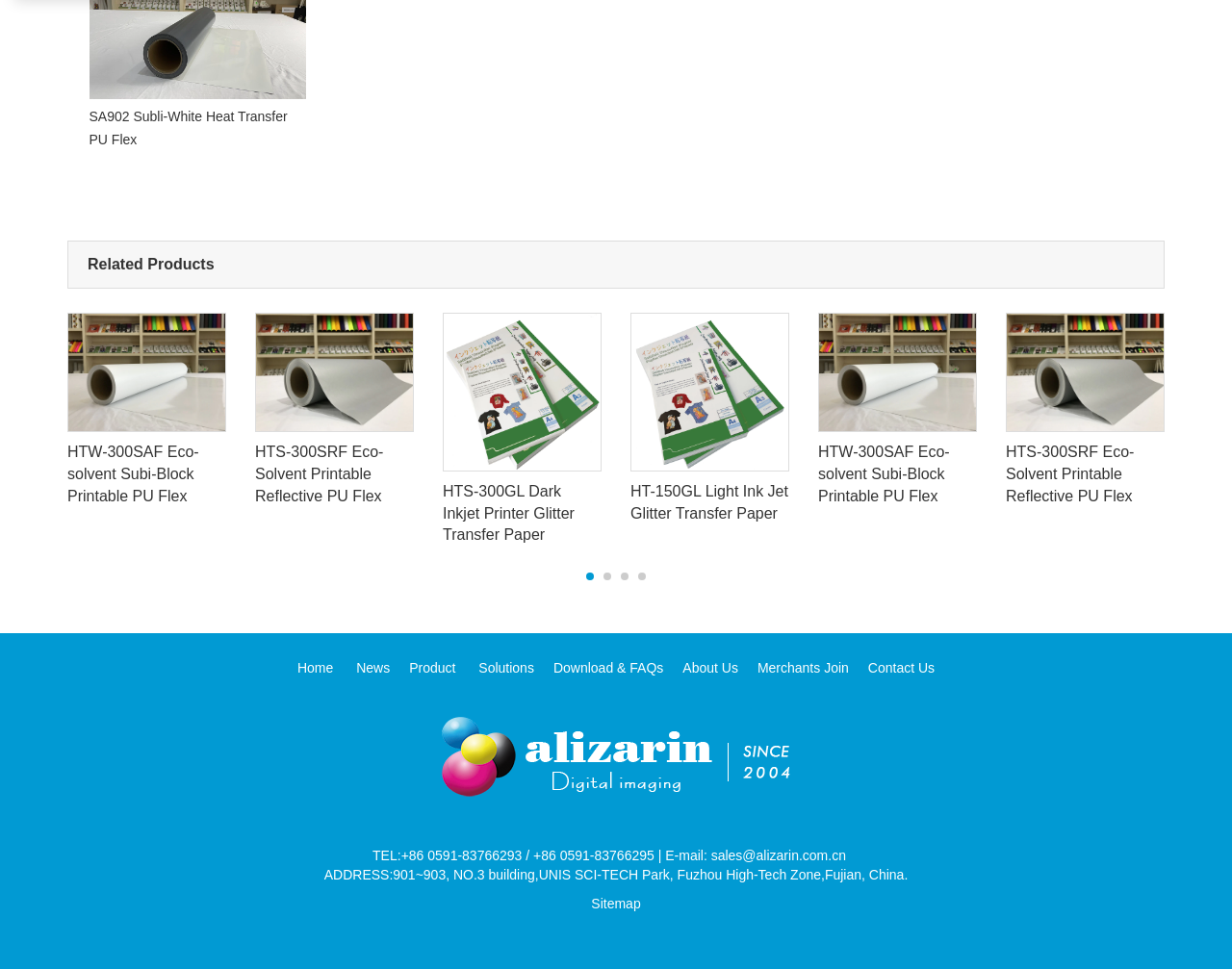Please determine the bounding box coordinates of the area that needs to be clicked to complete this task: 'Go to the 'Home' page'. The coordinates must be four float numbers between 0 and 1, formatted as [left, top, right, bottom].

[0.241, 0.681, 0.271, 0.697]